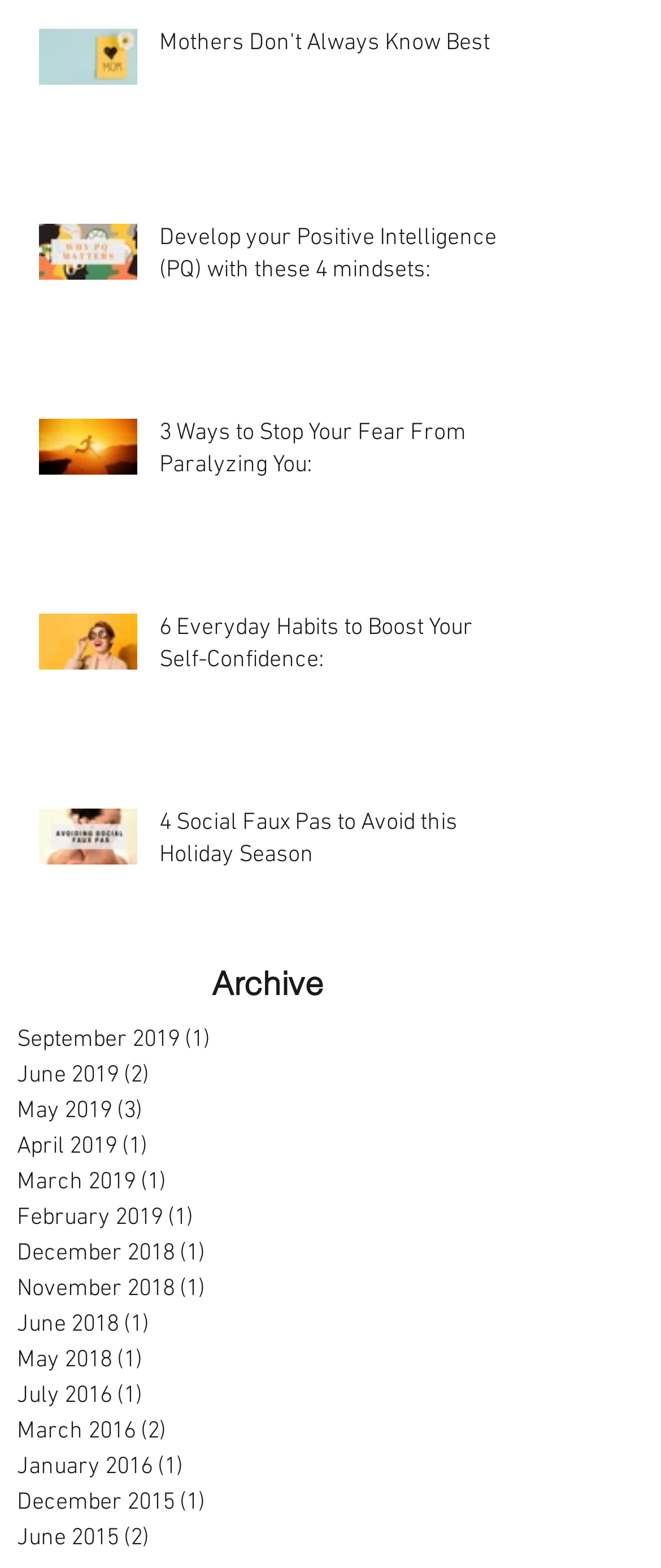Please determine the bounding box coordinates of the element to click on in order to accomplish the following task: "View all obituaries". Ensure the coordinates are four float numbers ranging from 0 to 1, i.e., [left, top, right, bottom].

None